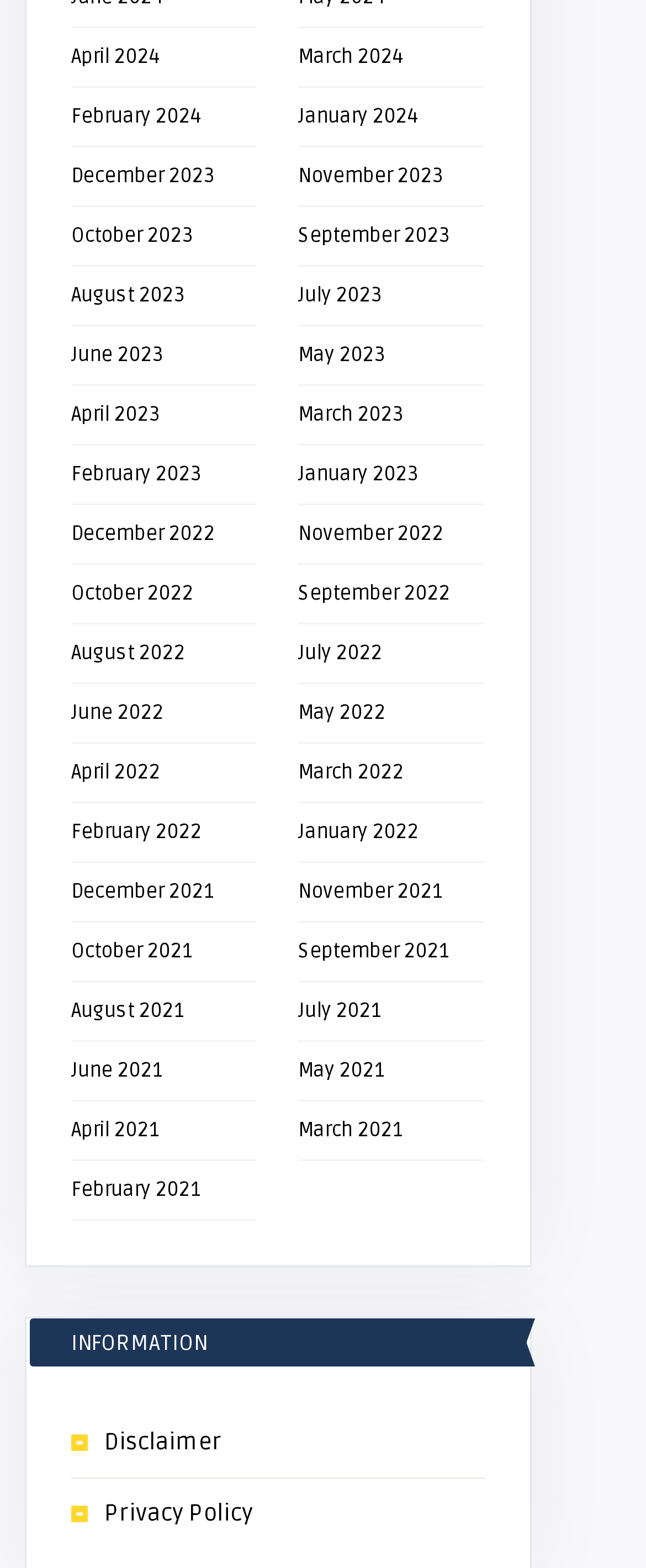Kindly determine the bounding box coordinates for the clickable area to achieve the given instruction: "Check February 2022".

[0.11, 0.523, 0.313, 0.539]